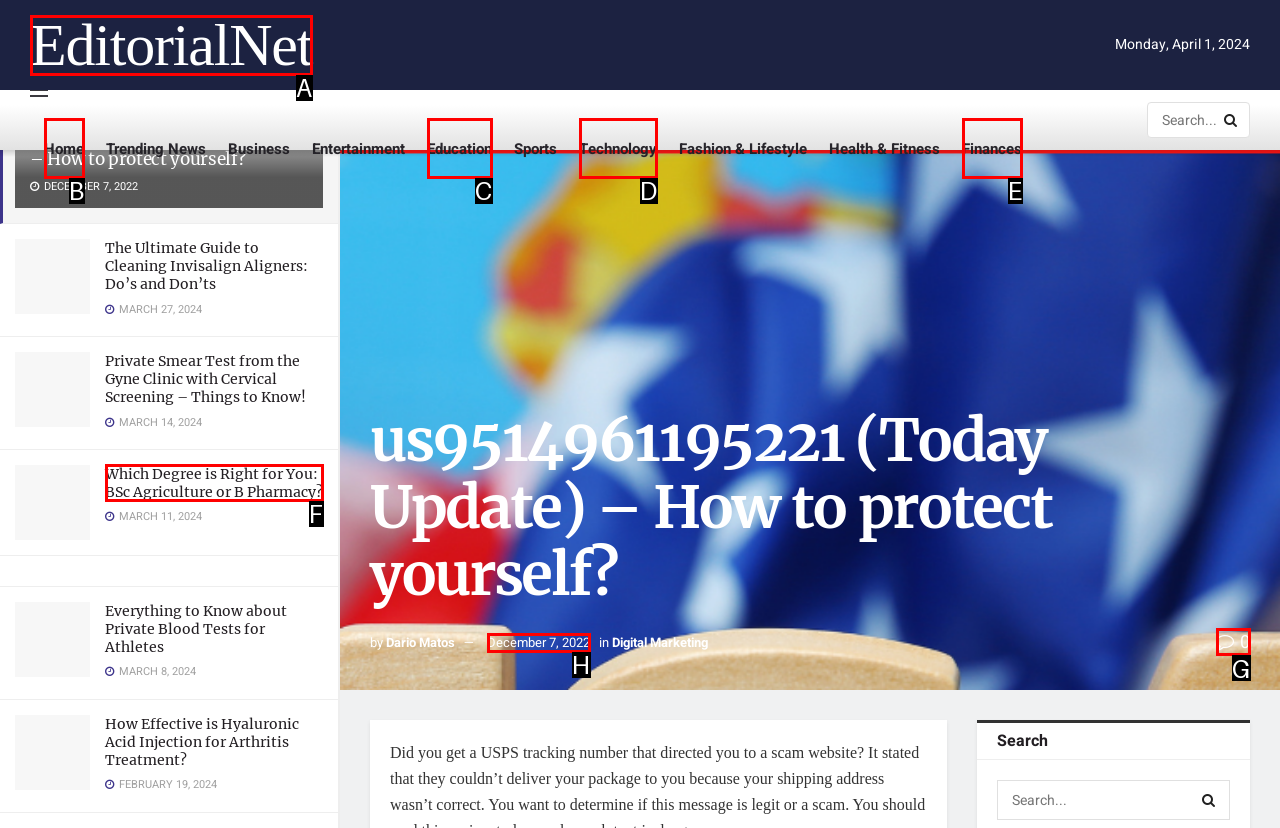Match the description: EditorialNet to the correct HTML element. Provide the letter of your choice from the given options.

A